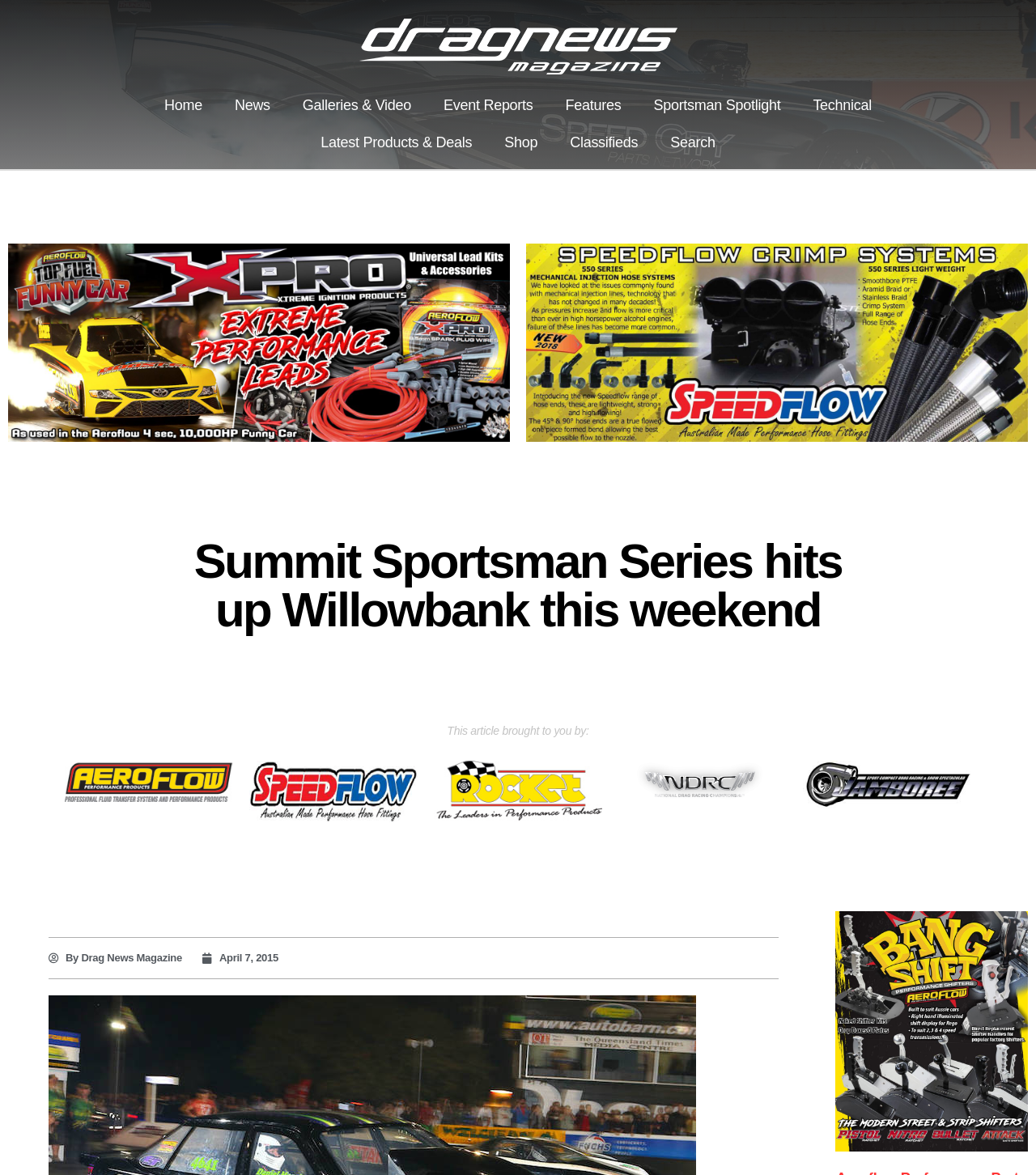Determine the bounding box coordinates of the element that should be clicked to execute the following command: "Get directions to Cafe Nine".

None